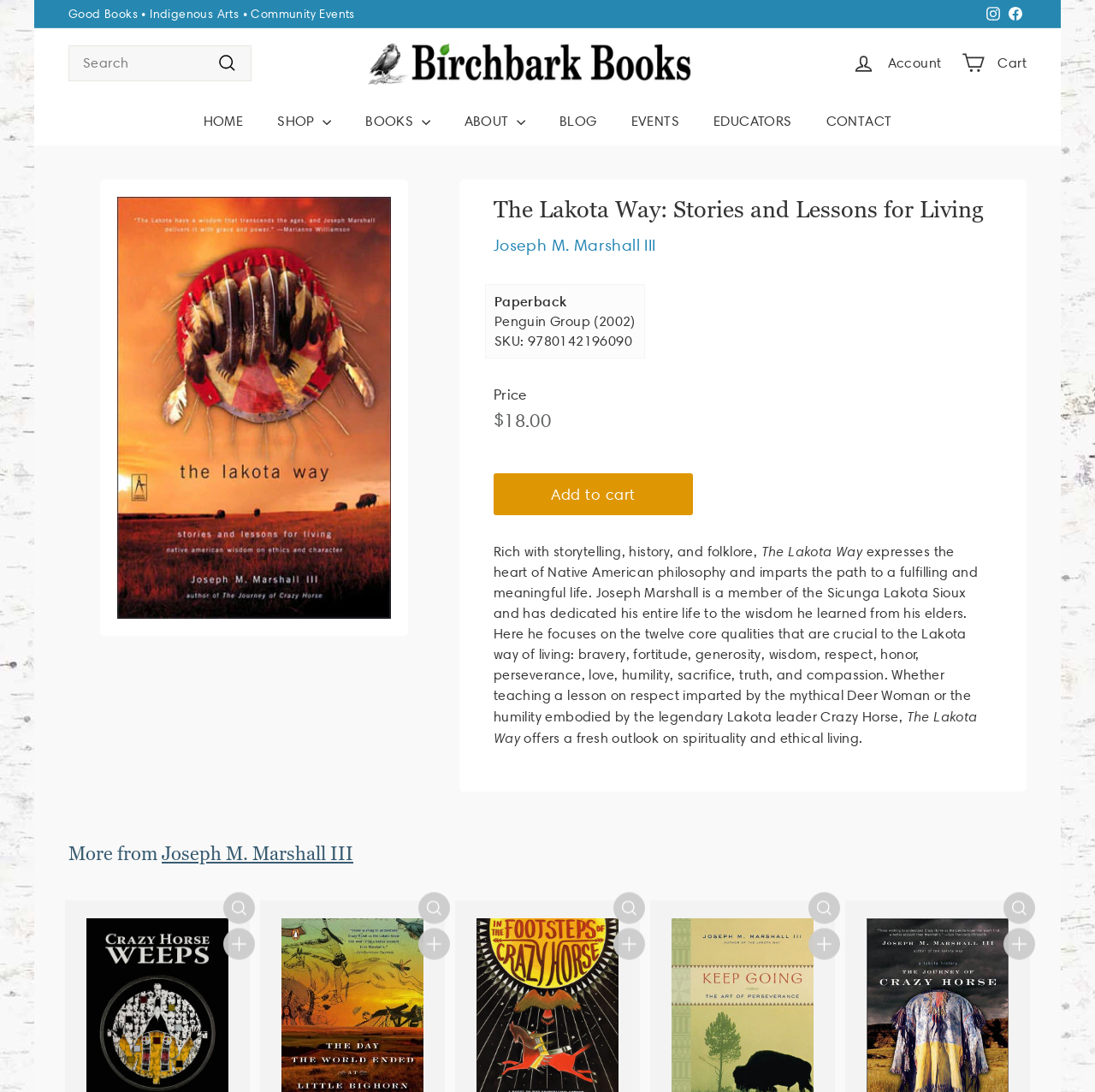Please locate the bounding box coordinates of the element that should be clicked to complete the given instruction: "View Joseph M. Marshall III's books".

[0.148, 0.771, 0.323, 0.793]